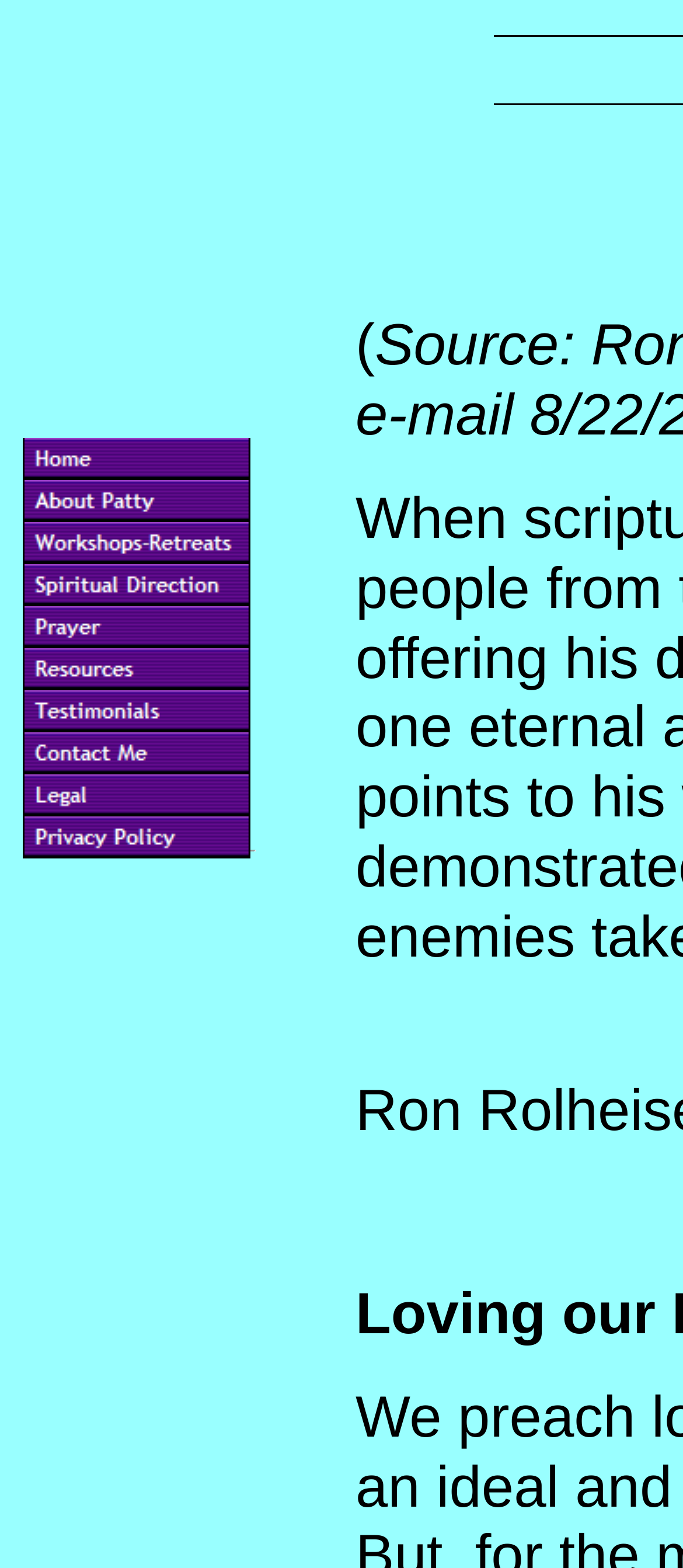Please specify the bounding box coordinates in the format (top-left x, top-left y, bottom-right x, bottom-right y), with all values as floating point numbers between 0 and 1. Identify the bounding box of the UI element described by: alt="About Patty" name="NavigationButton2" title="About Patty"

[0.033, 0.315, 0.367, 0.337]